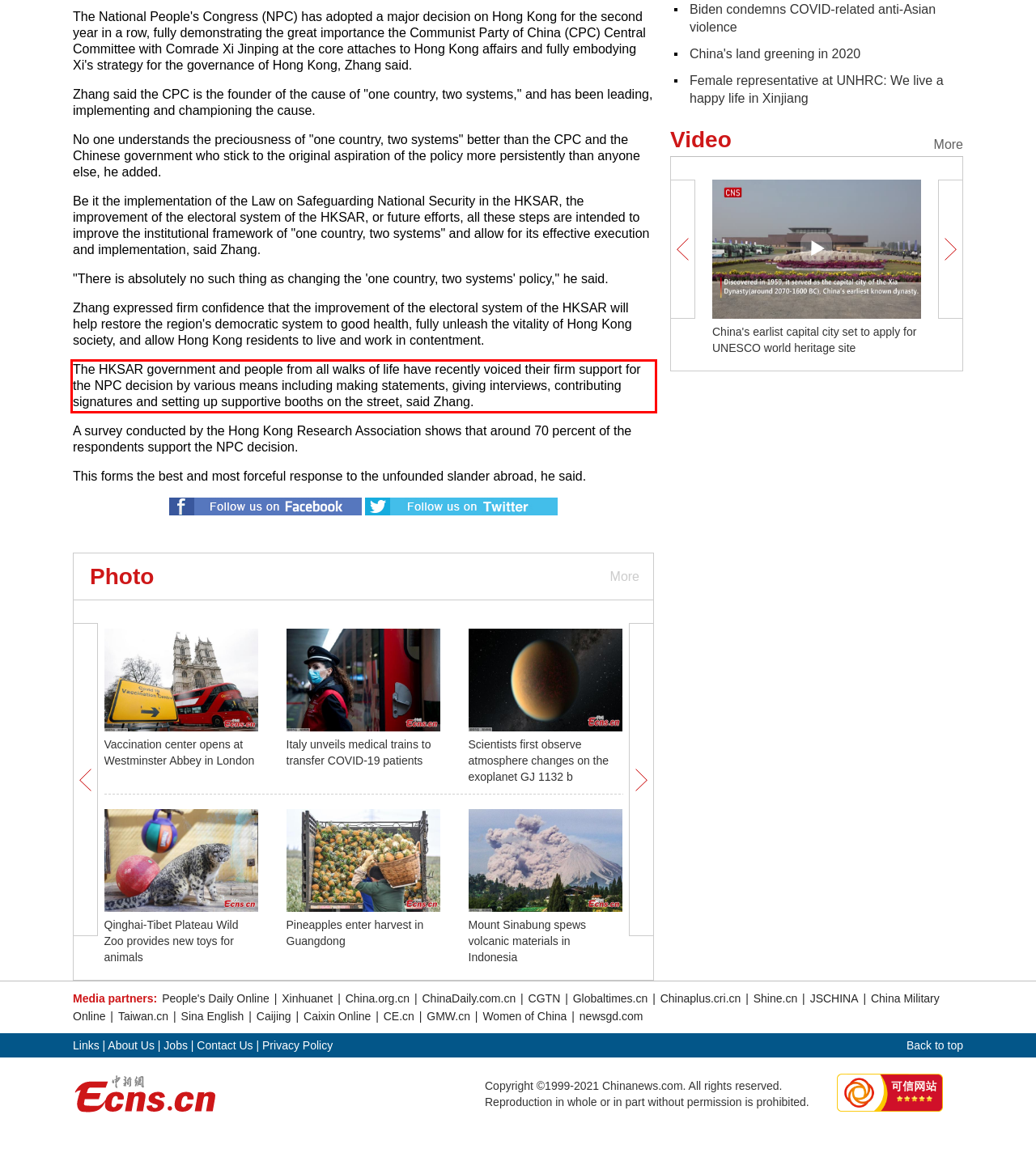Please use OCR to extract the text content from the red bounding box in the provided webpage screenshot.

The HKSAR government and people from all walks of life have recently voiced their firm support for the NPC decision by various means including making statements, giving interviews, contributing signatures and setting up supportive booths on the street, said Zhang.